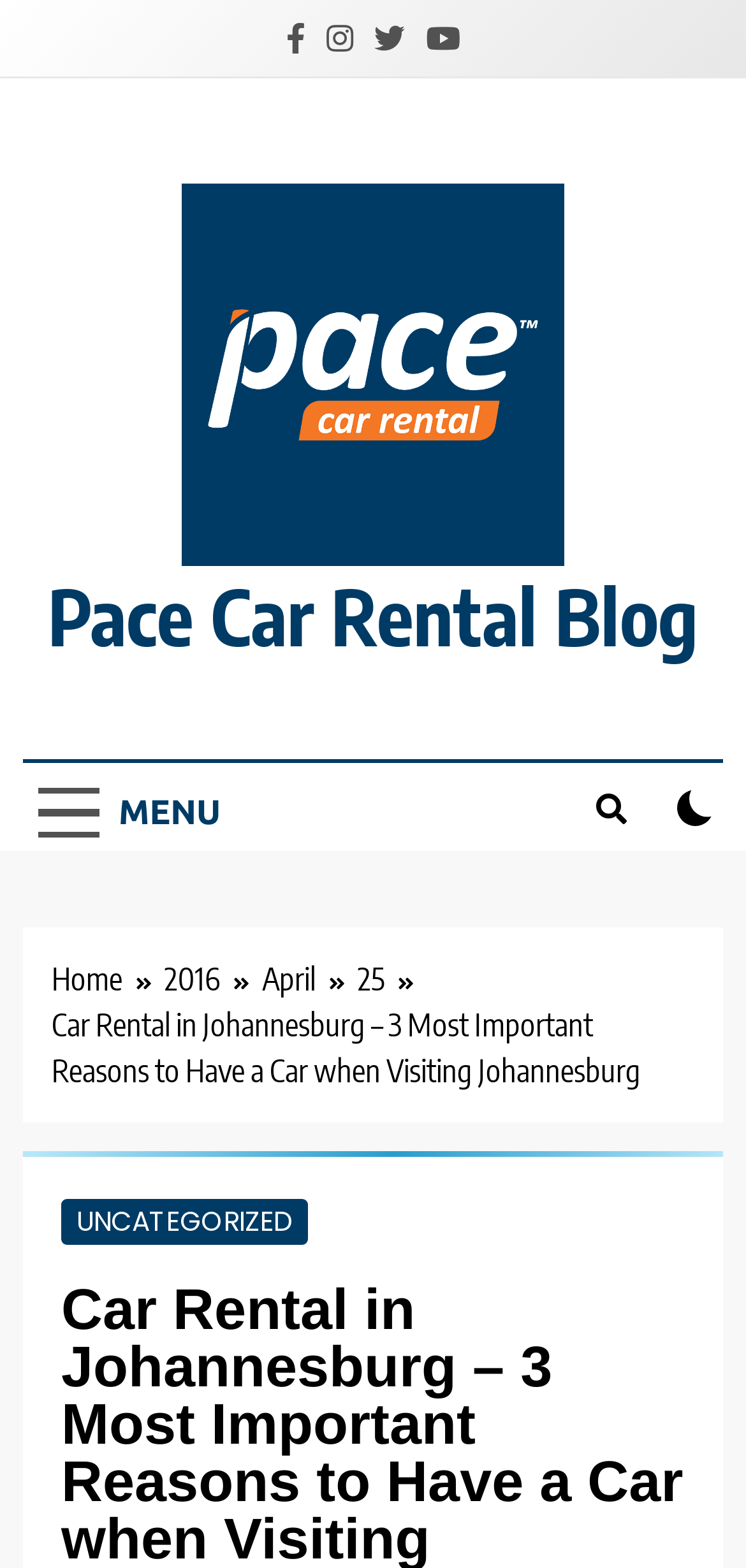Refer to the image and offer a detailed explanation in response to the question: How many breadcrumbs are there?

I counted the number of links in the navigation section with the text 'Breadcrumbs', which are 'Home ', '2016 ', 'April ', and '25 ', and found that there are 4 breadcrumbs.